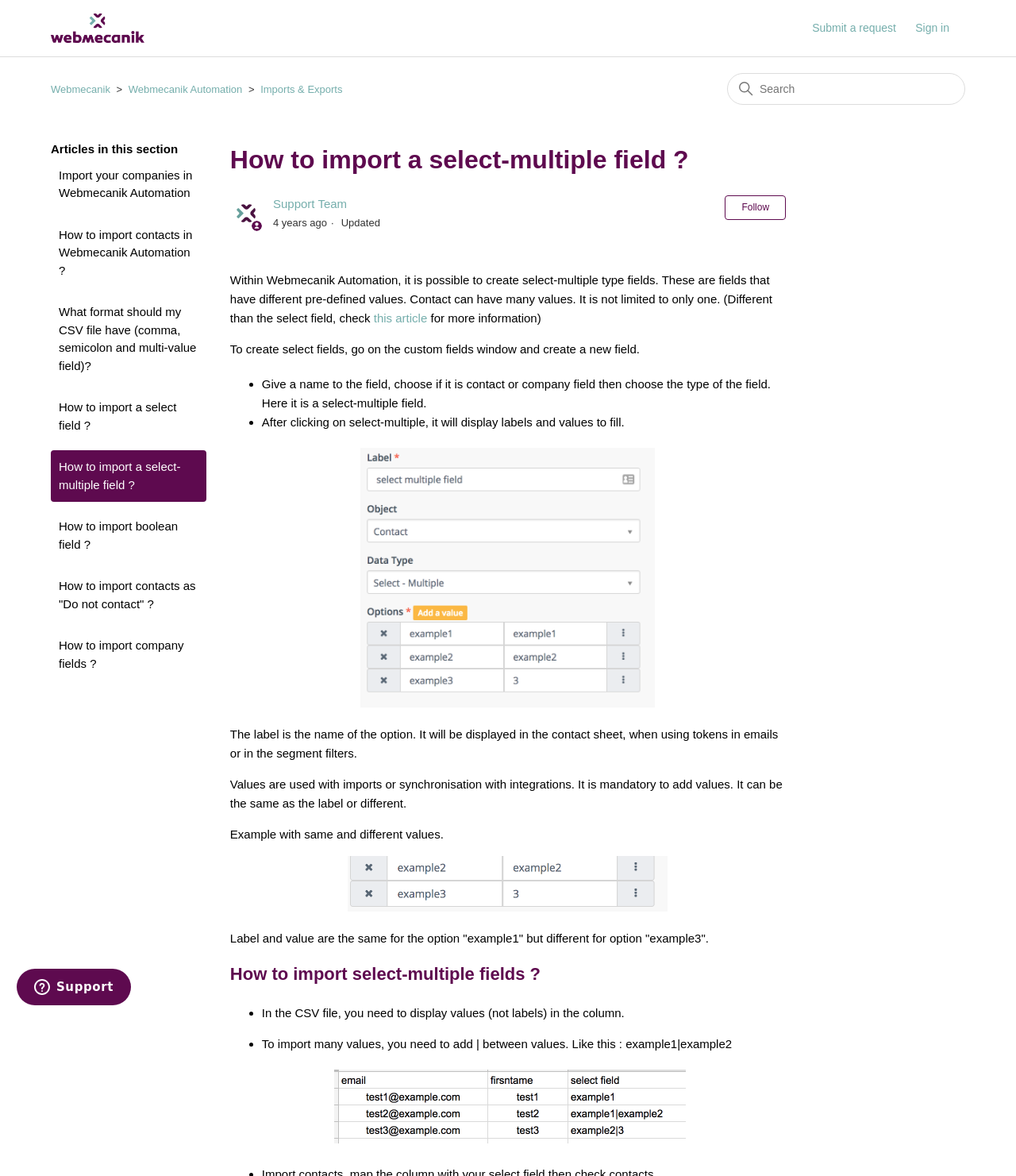What type of field is being discussed in the article?
Based on the image, answer the question in a detailed manner.

The article is discussing how to import a select-multiple field in Webmecanik Automation, which is a type of field that has different pre-defined values and allows contacts to have many values.